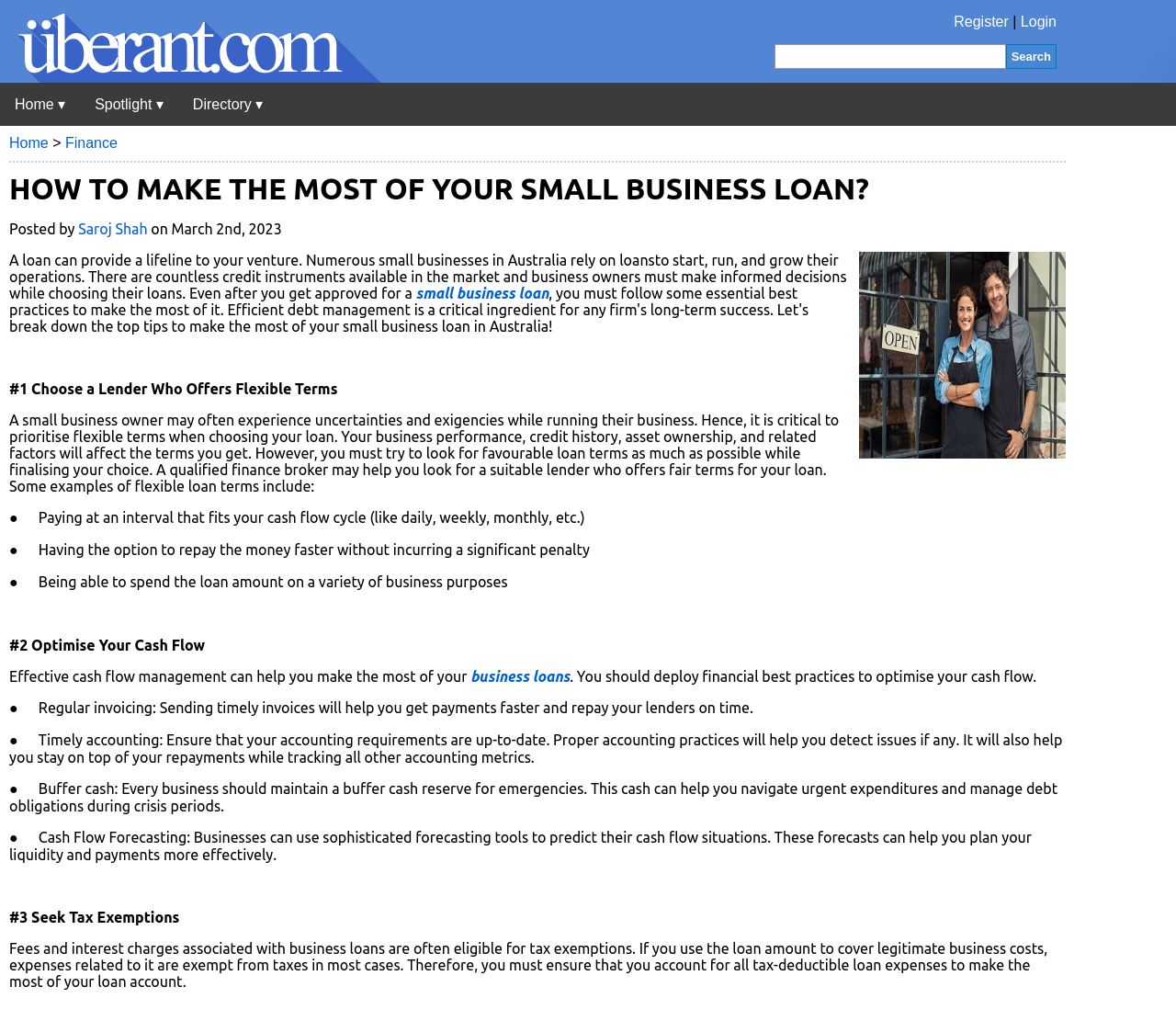What is the purpose of a loan for small businesses in Australia? Please answer the question using a single word or phrase based on the image.

To start, run, and grow operations